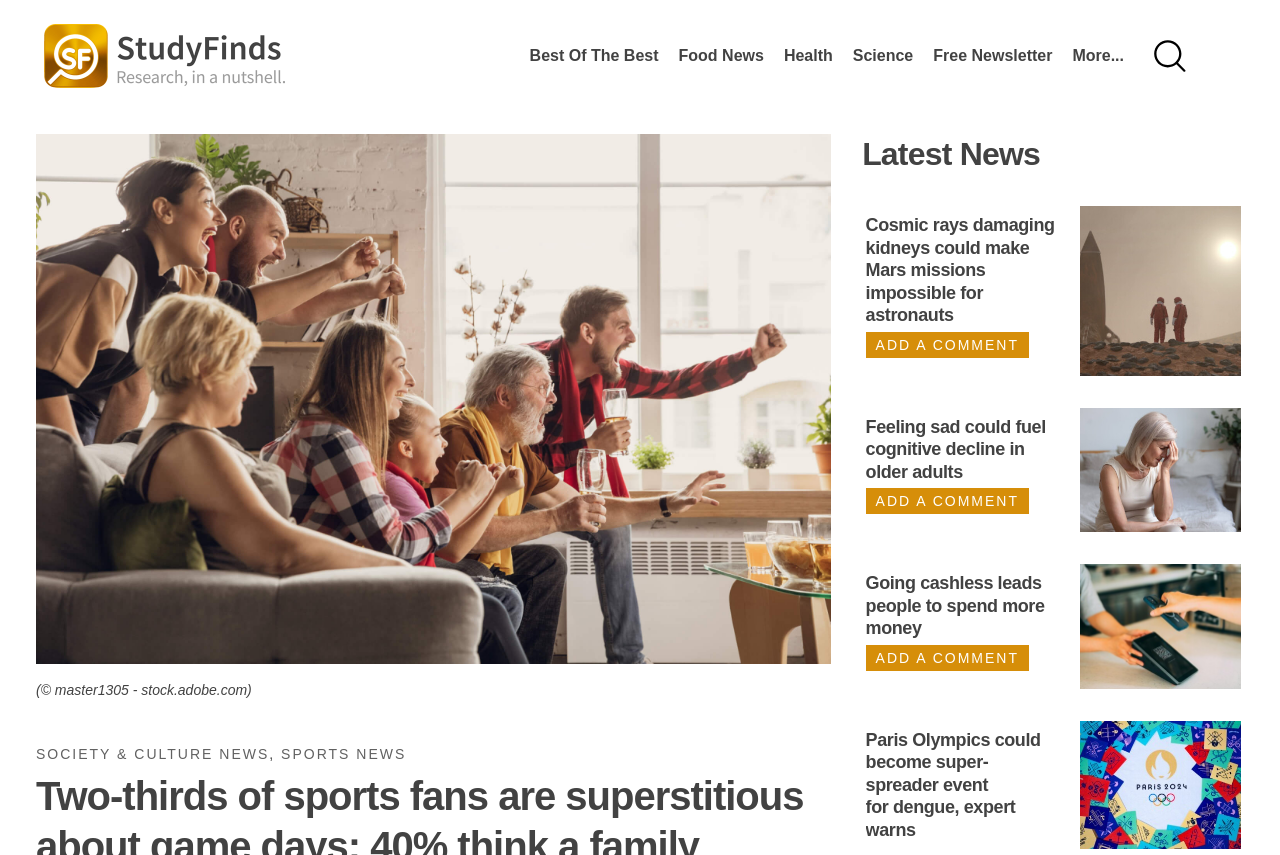Can you find the bounding box coordinates for the element to click on to achieve the instruction: "Click on 'Free Newsletter' link"?

[0.729, 0.056, 0.822, 0.075]